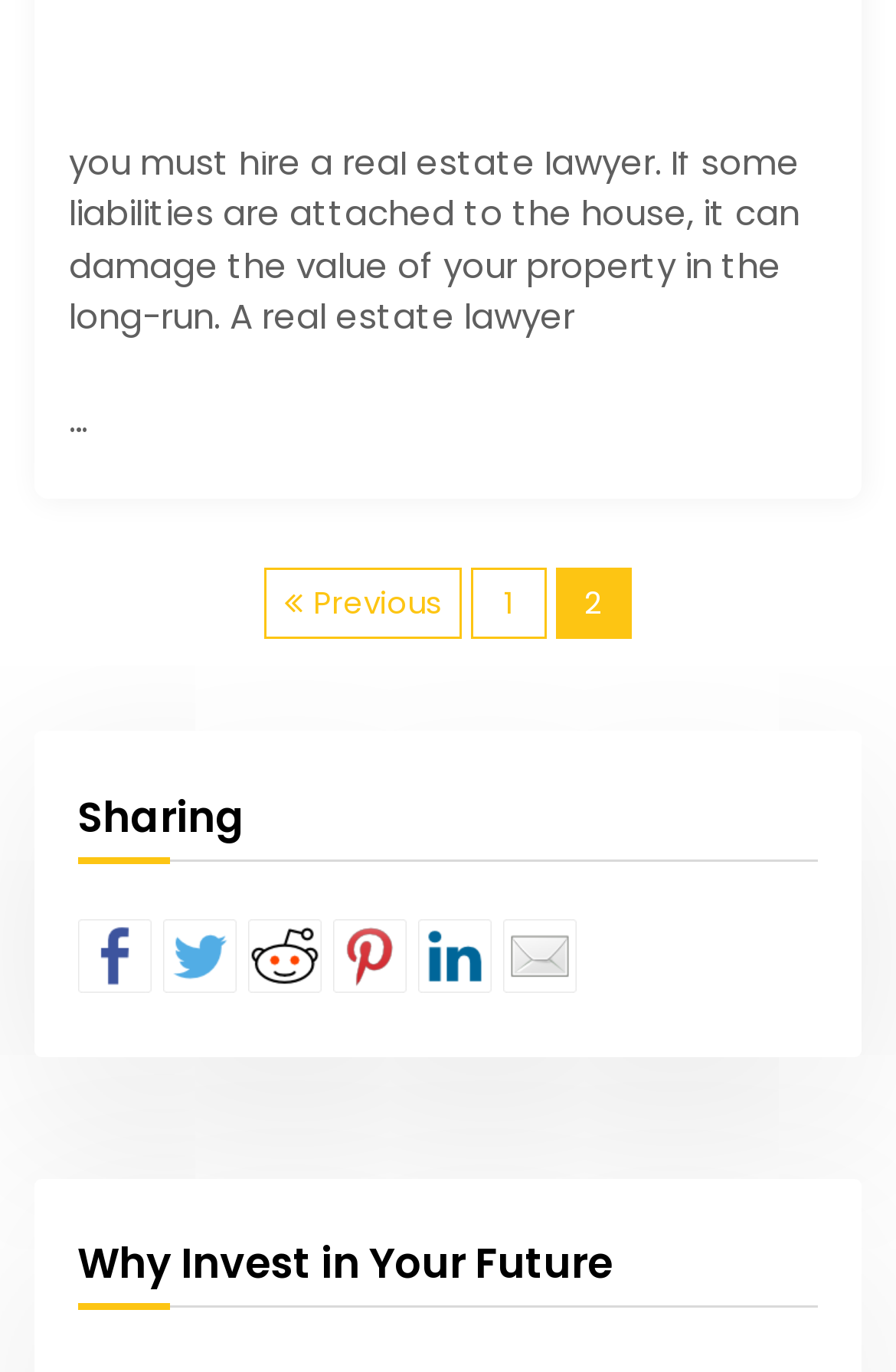Please locate the clickable area by providing the bounding box coordinates to follow this instruction: "View recent posts".

None